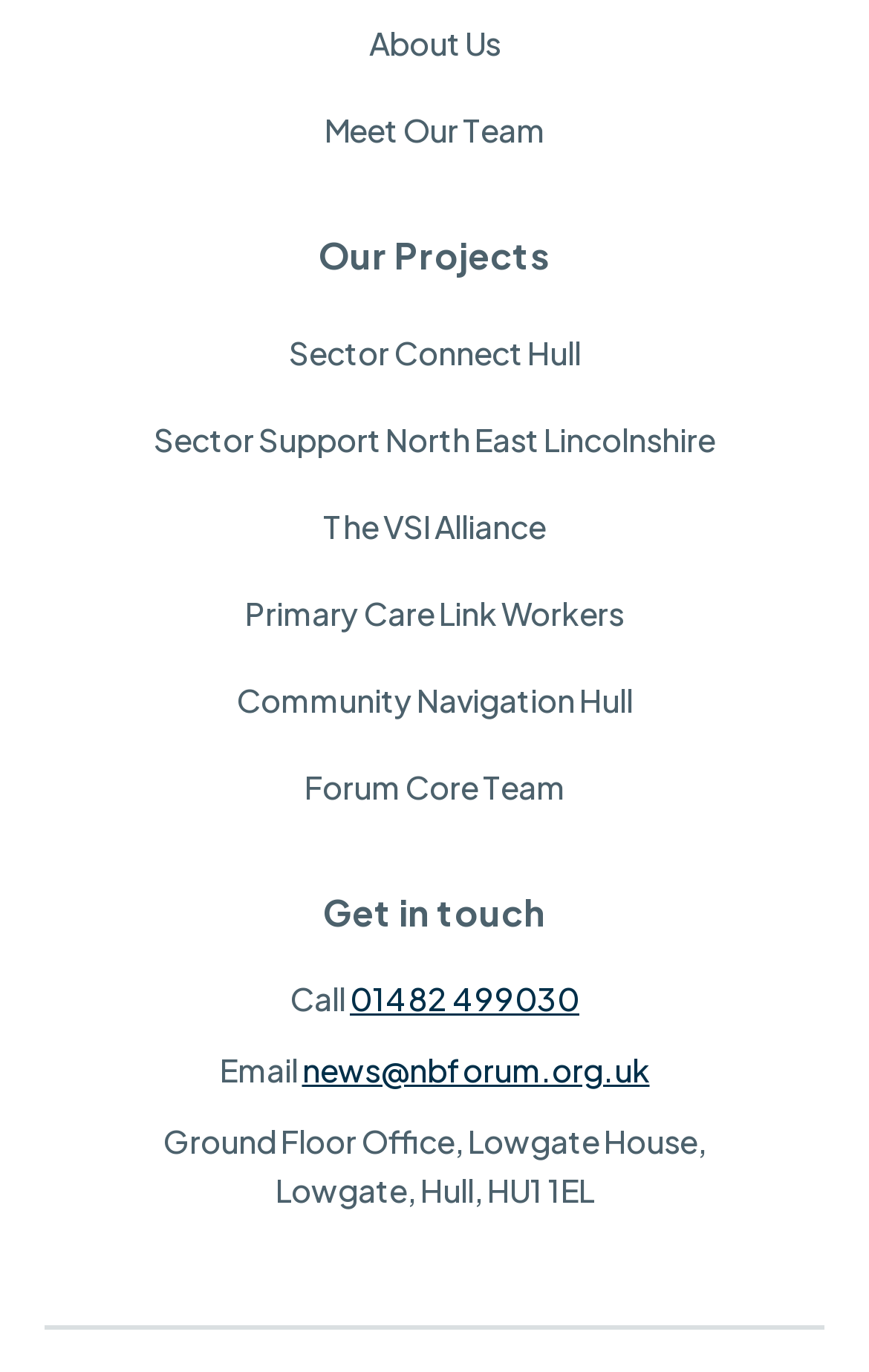What is the phone number to get in touch?
Using the image, respond with a single word or phrase.

01482 499030